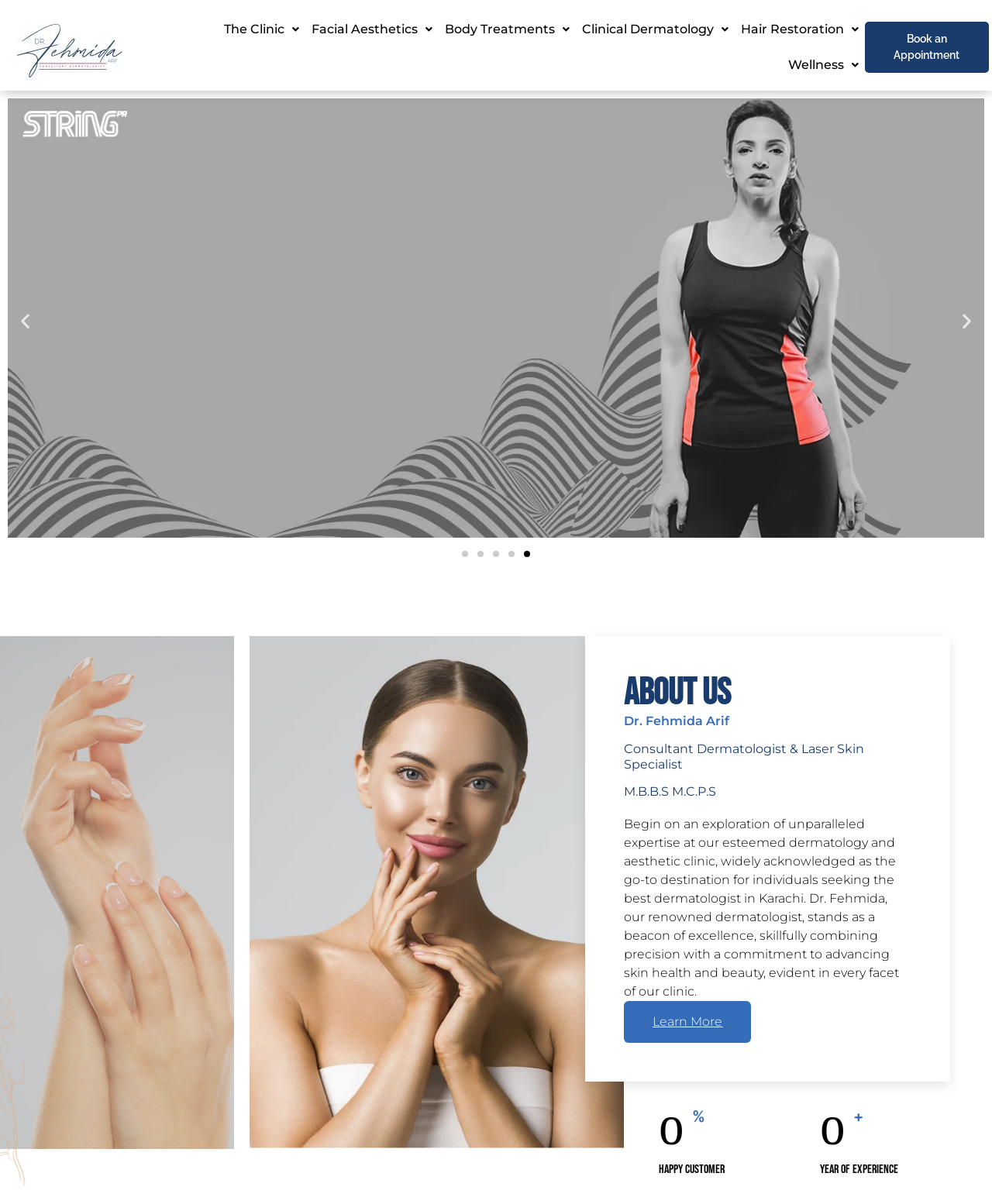How many slides are there in the carousel?
Look at the image and provide a short answer using one word or a phrase.

5